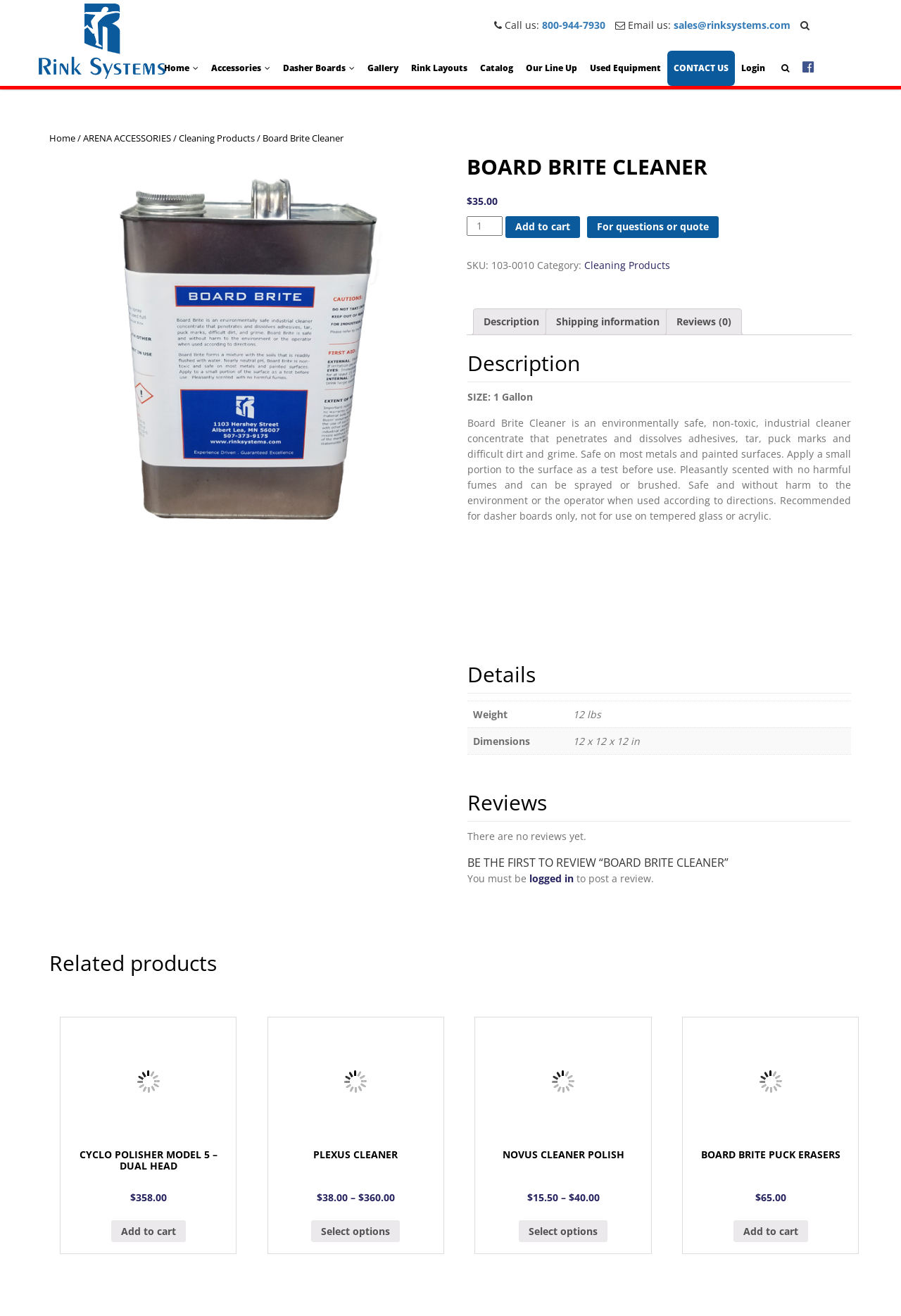Please look at the image and answer the question with a detailed explanation: What is the price of the Board Brite Cleaner?

The price of the Board Brite Cleaner can be found on the webpage by looking at the section with the heading 'BOARD BRITE CLEANER' and finding the text that says '$35.00' next to the 'Add to cart' button.